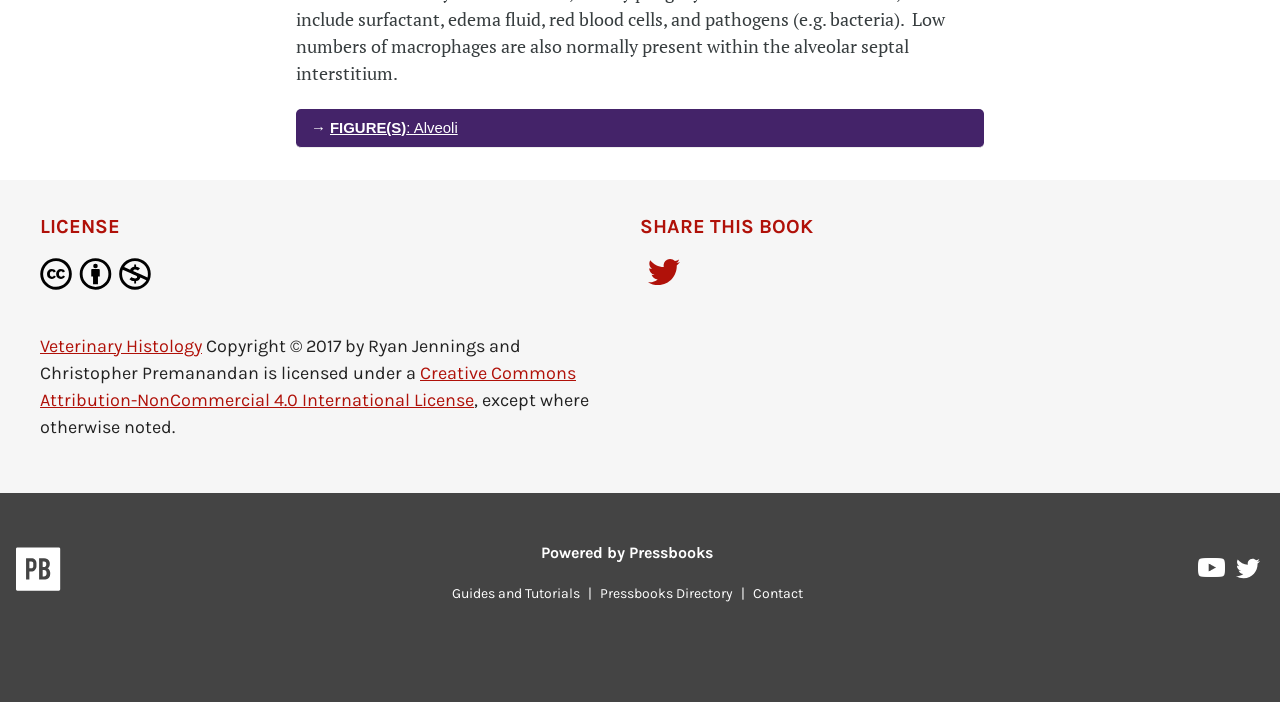What is the license type of the content?
Look at the image and respond with a one-word or short phrase answer.

Creative Commons Attribution-NonCommercial 4.0 International License